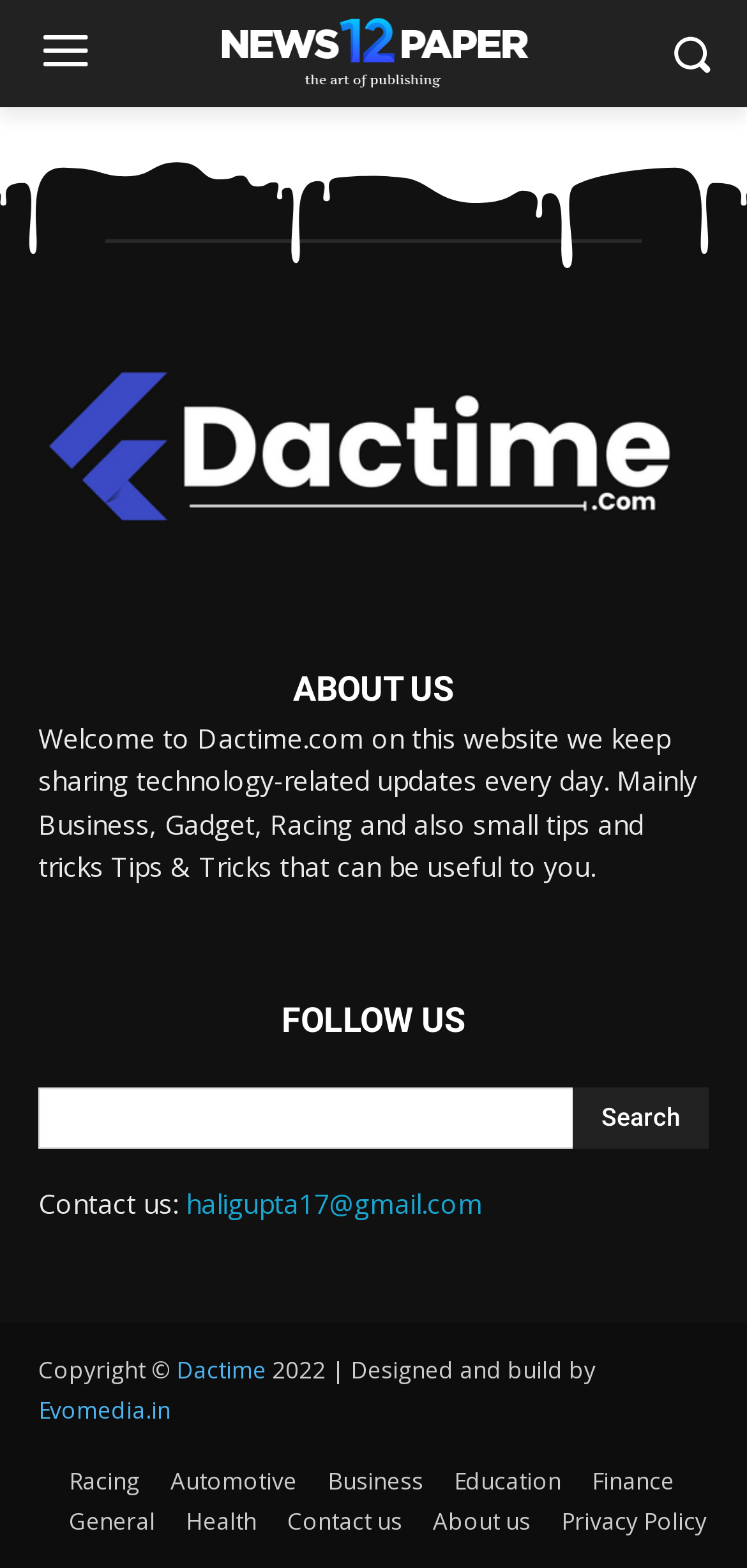What categories are available on the website?
Please provide a single word or phrase as the answer based on the screenshot.

Racing, Automotive, Business, etc.